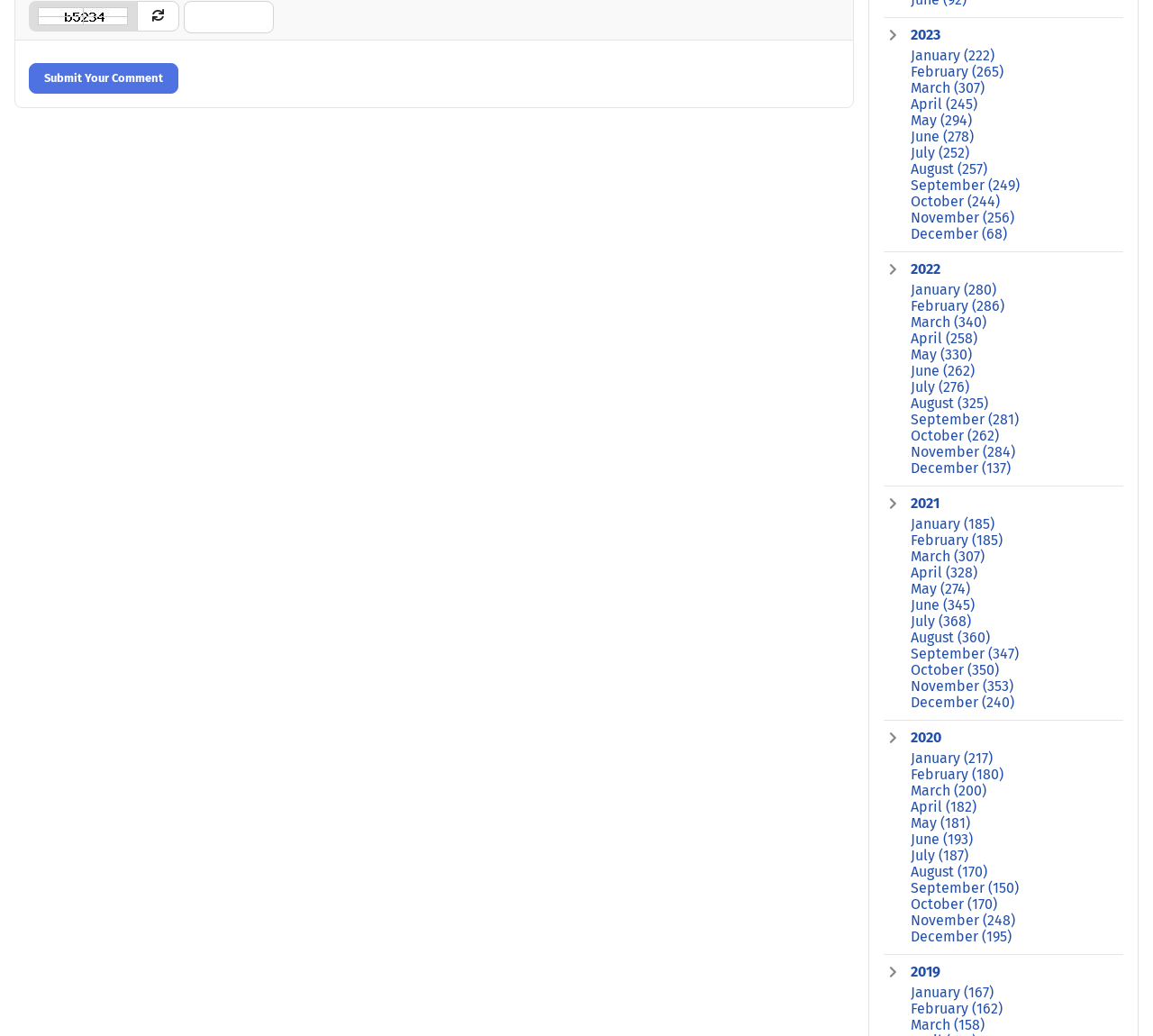Using details from the image, please answer the following question comprehensively:
What is the function of the button?

The button is located below the textbox and has the text 'Submit Your Comment'. This suggests that the button is intended to submit the comment entered in the textbox.